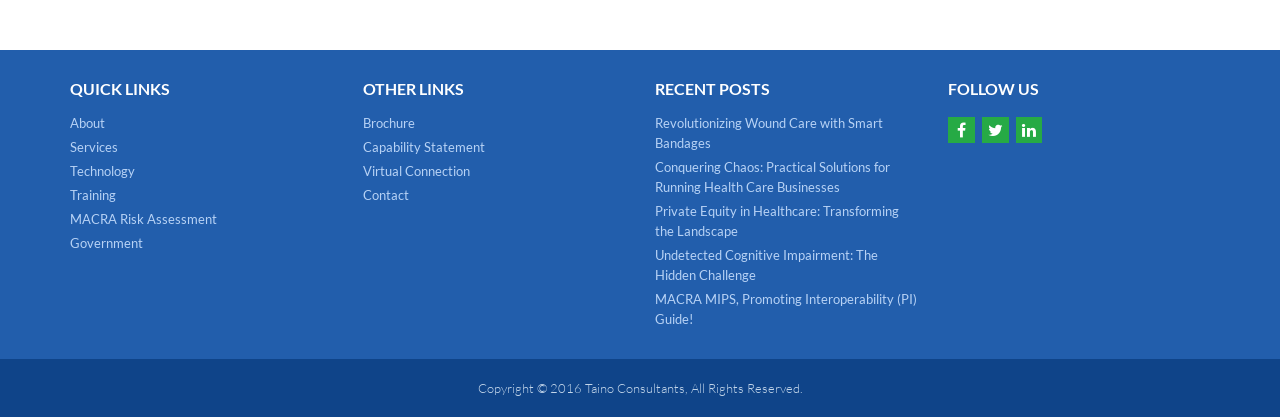Identify the bounding box of the HTML element described here: "Virtual Connection". Provide the coordinates as four float numbers between 0 and 1: [left, top, right, bottom].

[0.283, 0.39, 0.367, 0.428]